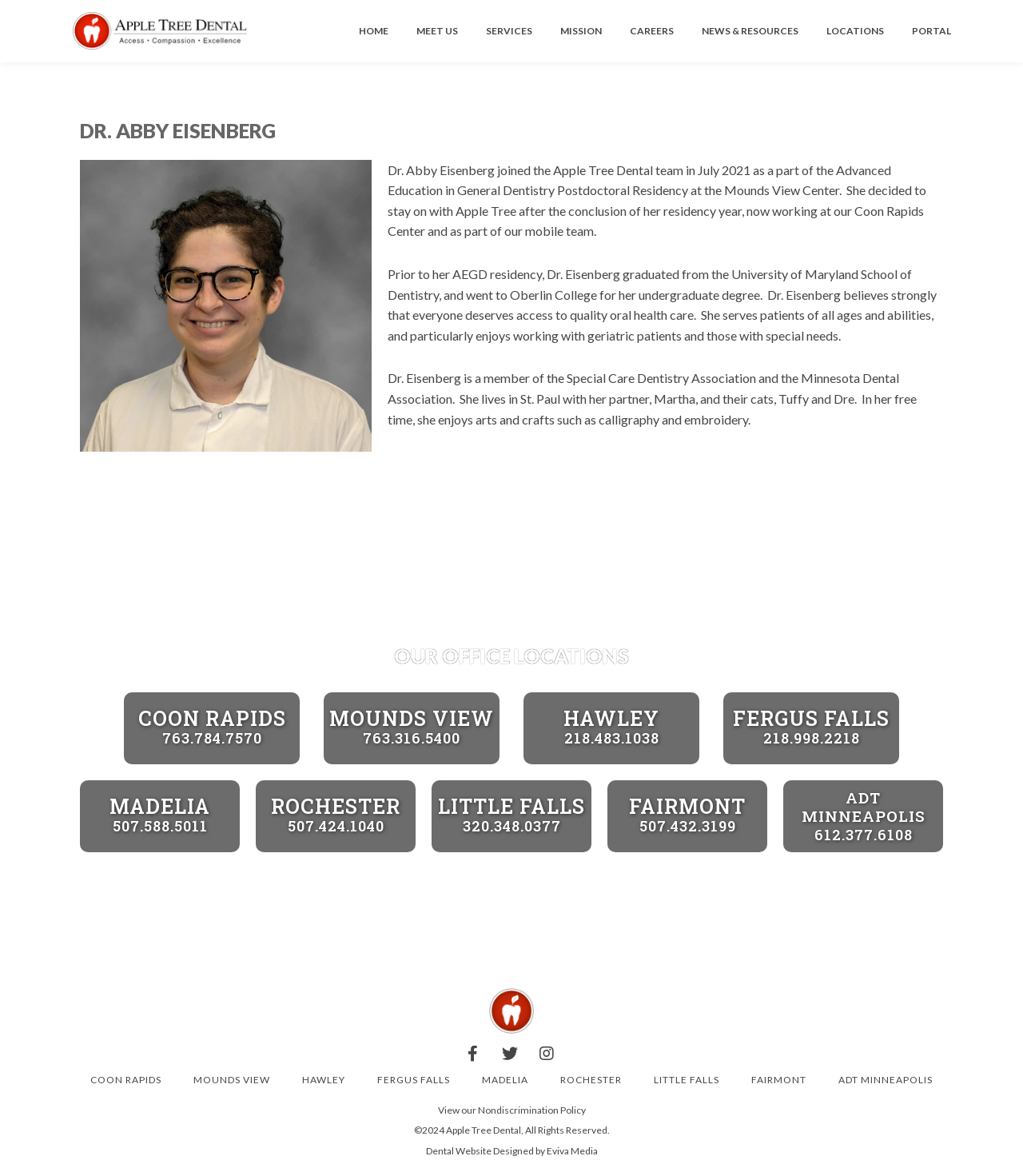Locate the bounding box coordinates of the element you need to click to accomplish the task described by this instruction: "Visit the COON RAPIDS location".

[0.121, 0.589, 0.293, 0.65]